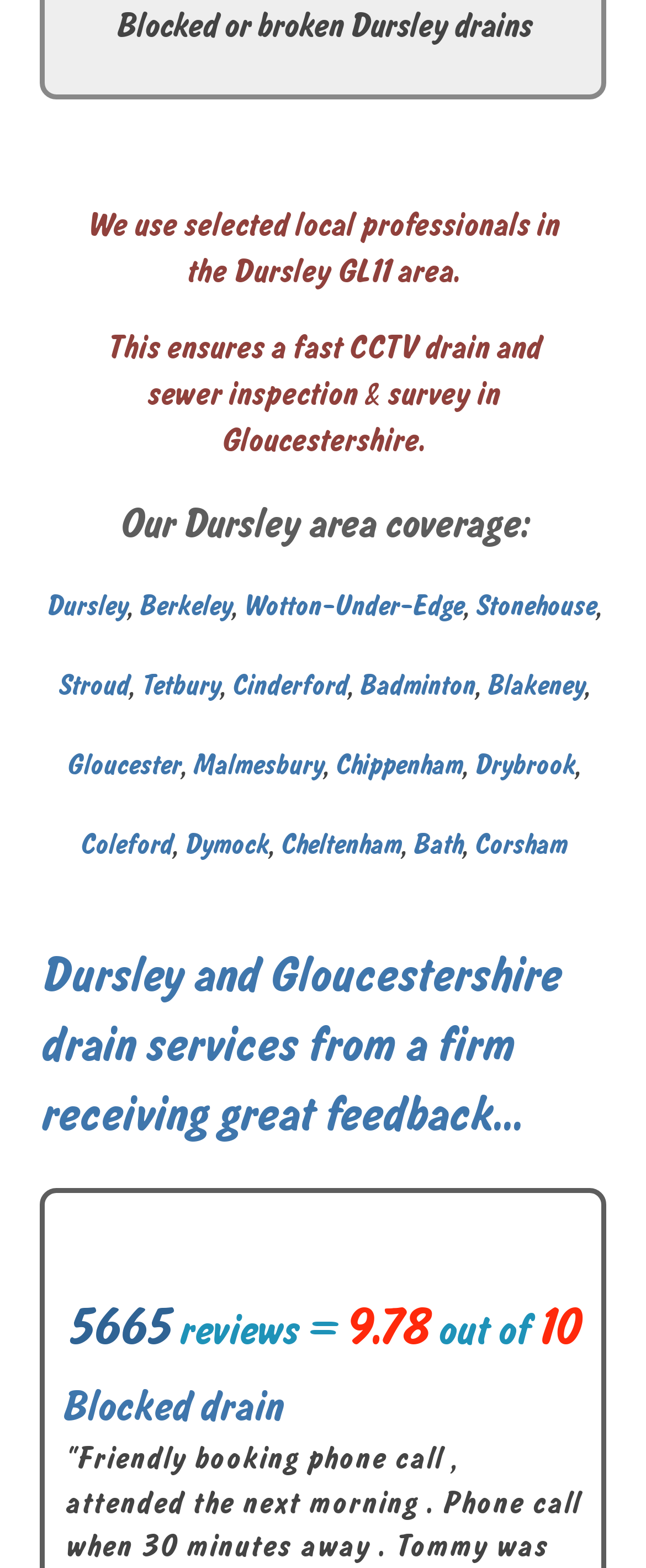Identify the bounding box coordinates of the section to be clicked to complete the task described by the following instruction: "Click on Dursley". The coordinates should be four float numbers between 0 and 1, formatted as [left, top, right, bottom].

[0.071, 0.374, 0.196, 0.425]